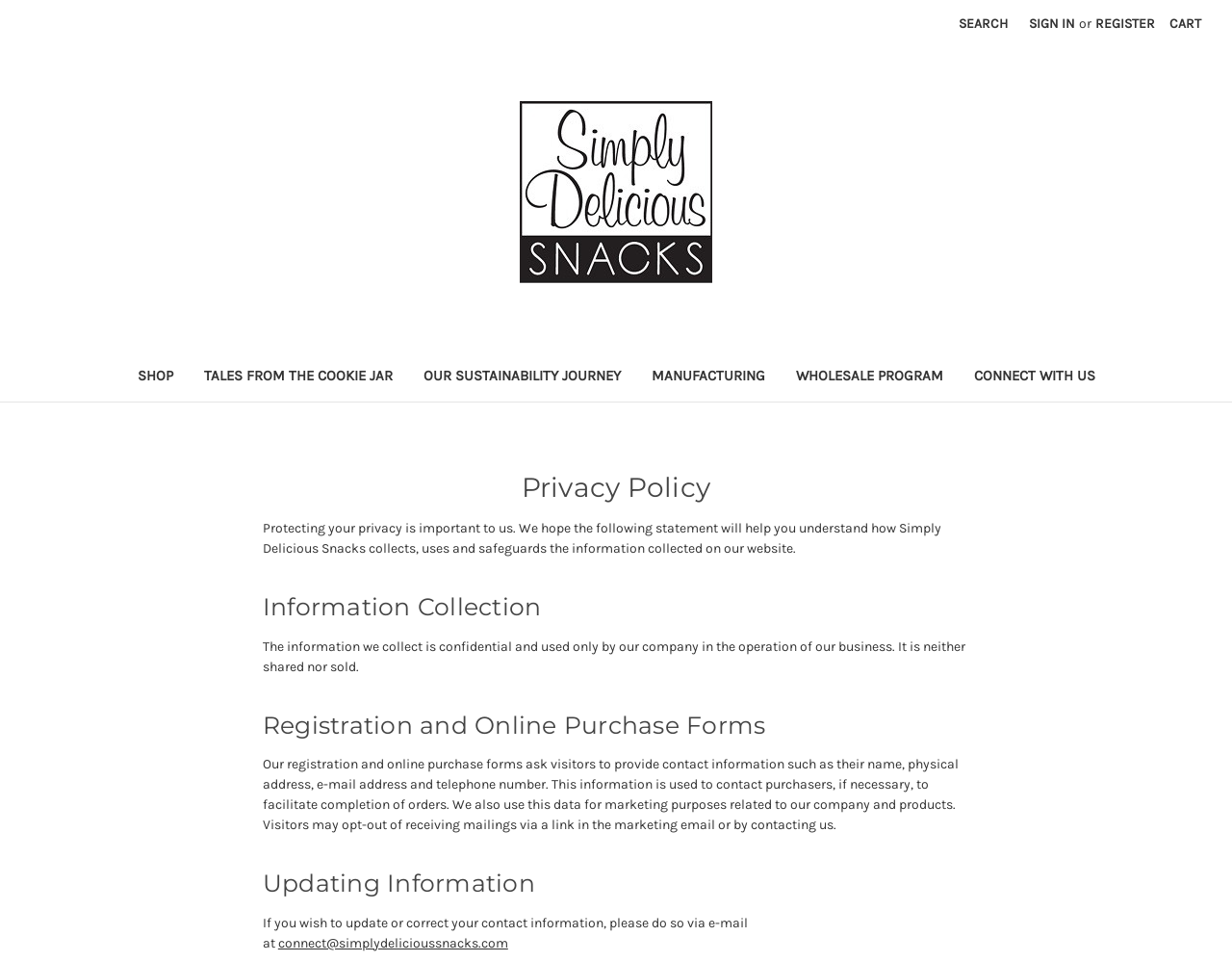Identify the coordinates of the bounding box for the element that must be clicked to accomplish the instruction: "Sign in to your account".

[0.827, 0.0, 0.881, 0.049]